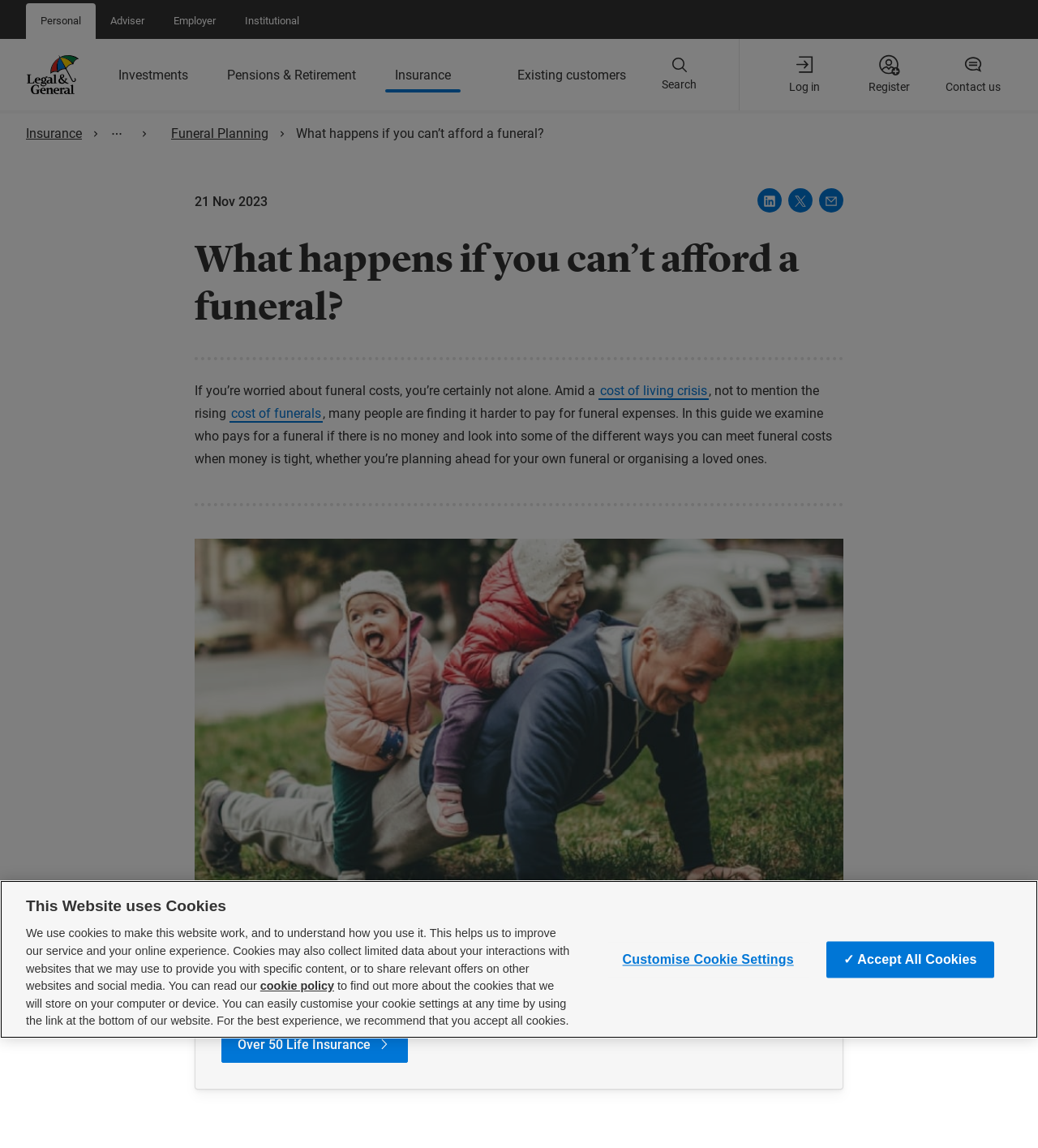Please determine the bounding box coordinates of the section I need to click to accomplish this instruction: "Read about cost of living crisis".

[0.577, 0.334, 0.683, 0.349]